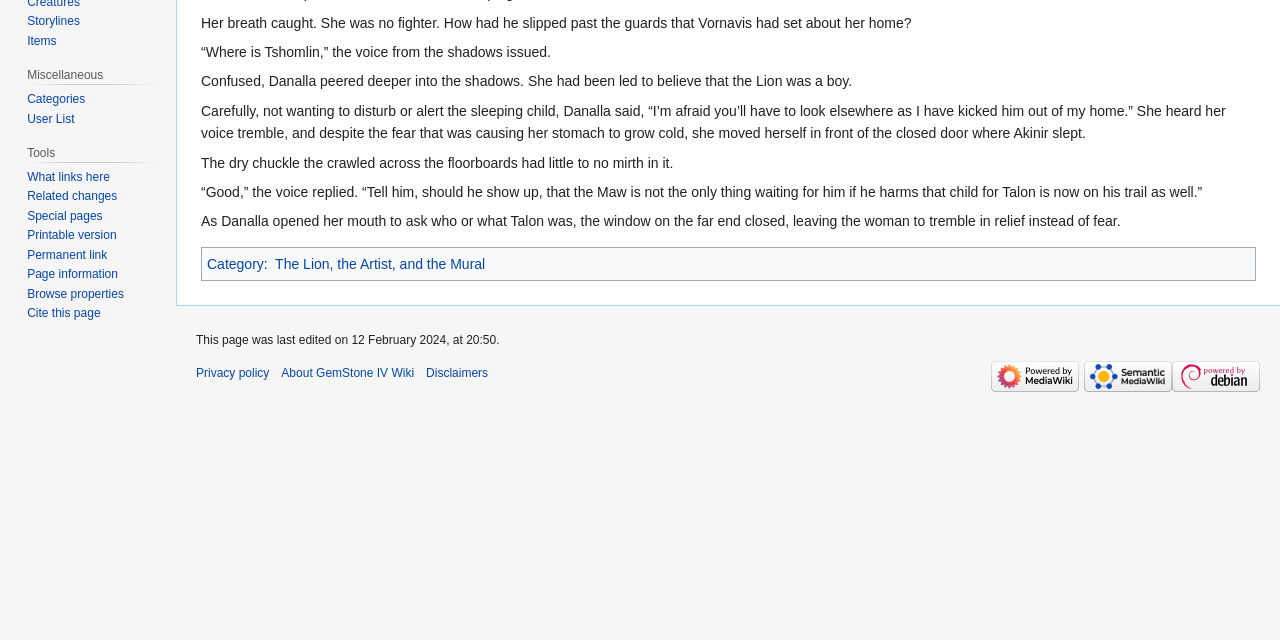From the given element description: "alt="Powered by Debian"", find the bounding box for the UI element. Provide the coordinates as four float numbers between 0 and 1, in the order [left, top, right, bottom].

[0.916, 0.576, 0.984, 0.598]